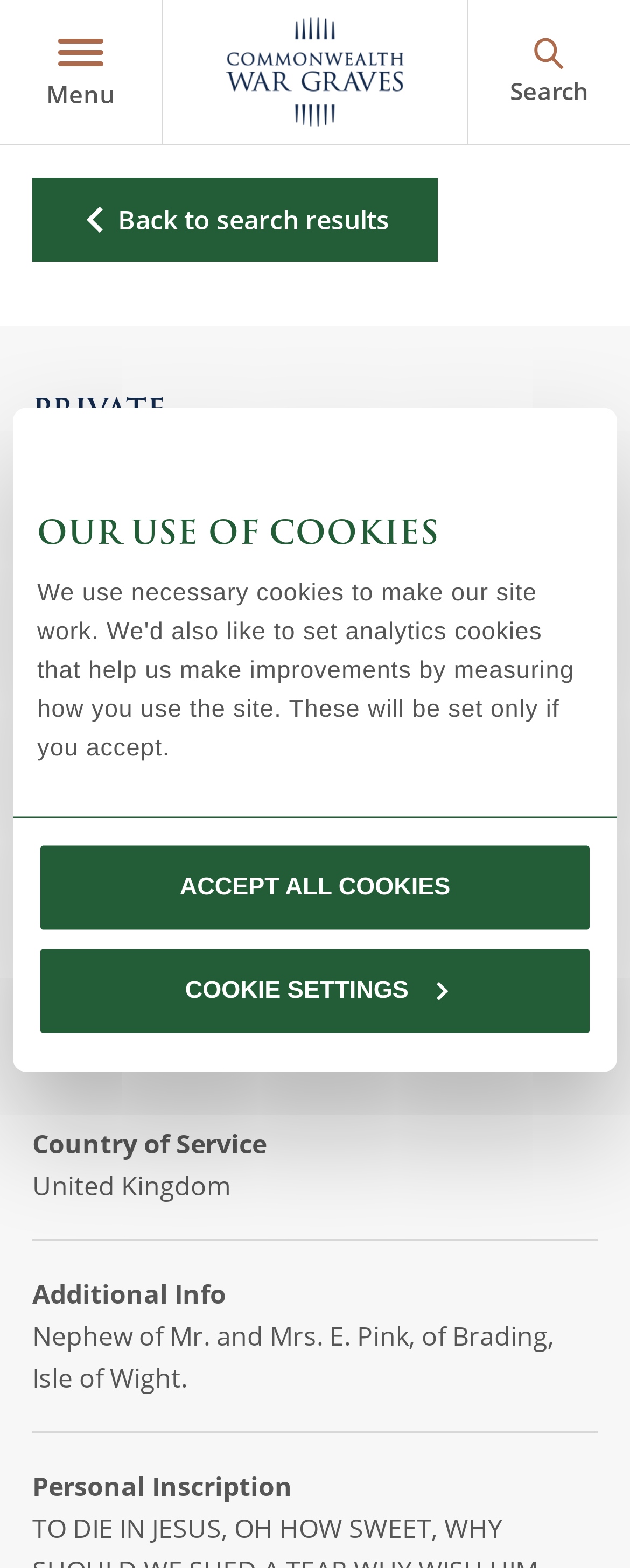Describe all significant elements and features of the webpage.

This webpage is dedicated to providing details about Private Desmond Eastman, a war casualty. At the top, there is a menu button and a logo of the Commonwealth War Graves Commission. Below the logo, there is a horizontal menu with several options, including "FIND RECORDS", "VISIT US", "OUR WORK", "WHO WE ARE", "NON-COMMEMORATION", "LIBERATION", and "Commonwealth war graves Foundation". Each menu item has a corresponding button with an arrow icon.

On the right side of the page, there is a search bar with a label "Search" and a textbox to input search queries. Below the search bar, there are three buttons: "Search our records...", "Search in Cemeteries and Memorials", and "Search in Website". Each button has a small icon next to it.

The main content of the page is divided into sections, each with a clear heading. The first section is dedicated to Private Desmond Eastman, with his service number, regiment, and unit information. Below this section, there are details about his date of death, burial location, and country of service. Additionally, there is a section providing additional information about him, including a personal inscription.

At the very top of the page, there is a modal dialog with a title "OUR USE OF COOKIES" that explains the website's cookie policy. The dialog has two buttons: "COOKIE SETTINGS" and "ACCEPT ALL COOKIES".